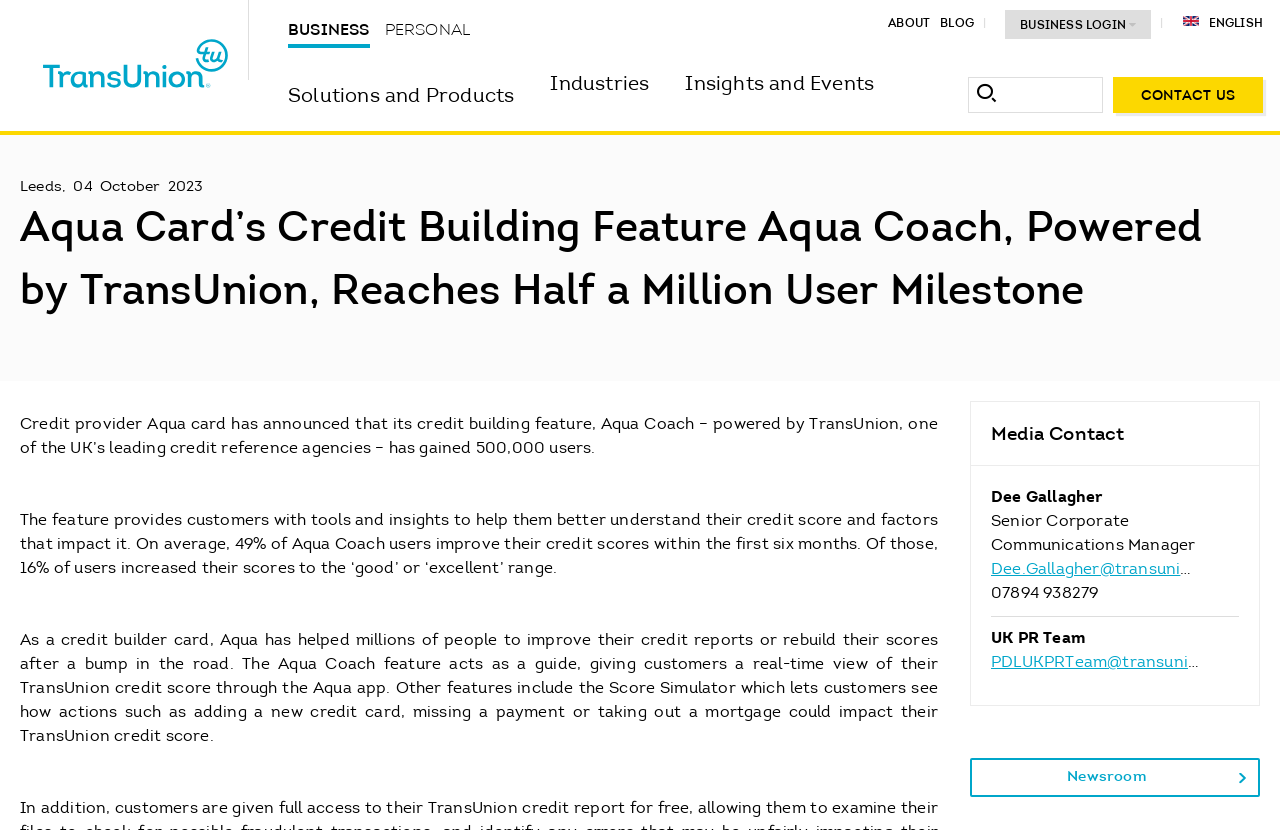Identify and provide the main heading of the webpage.

Aqua Card’s Credit Building Feature Aqua Coach, Powered by TransUnion, Reaches Half a Million User Milestone